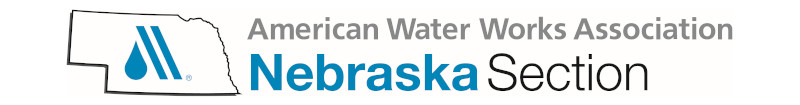What is the shape integrated with the state of Nebraska in the logo?
Please provide a single word or phrase as your answer based on the image.

Droplet